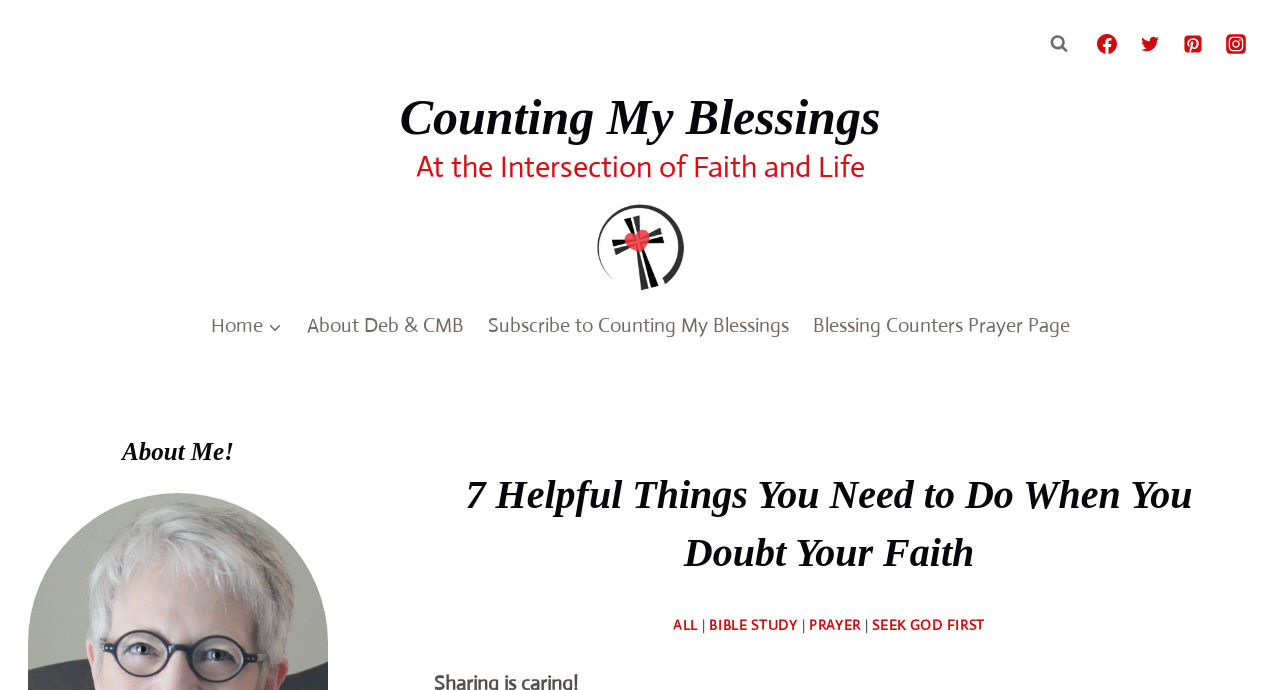Please find the top heading of the webpage and generate its text.

7 Helpful Things You Need to Do When You Doubt Your Faith